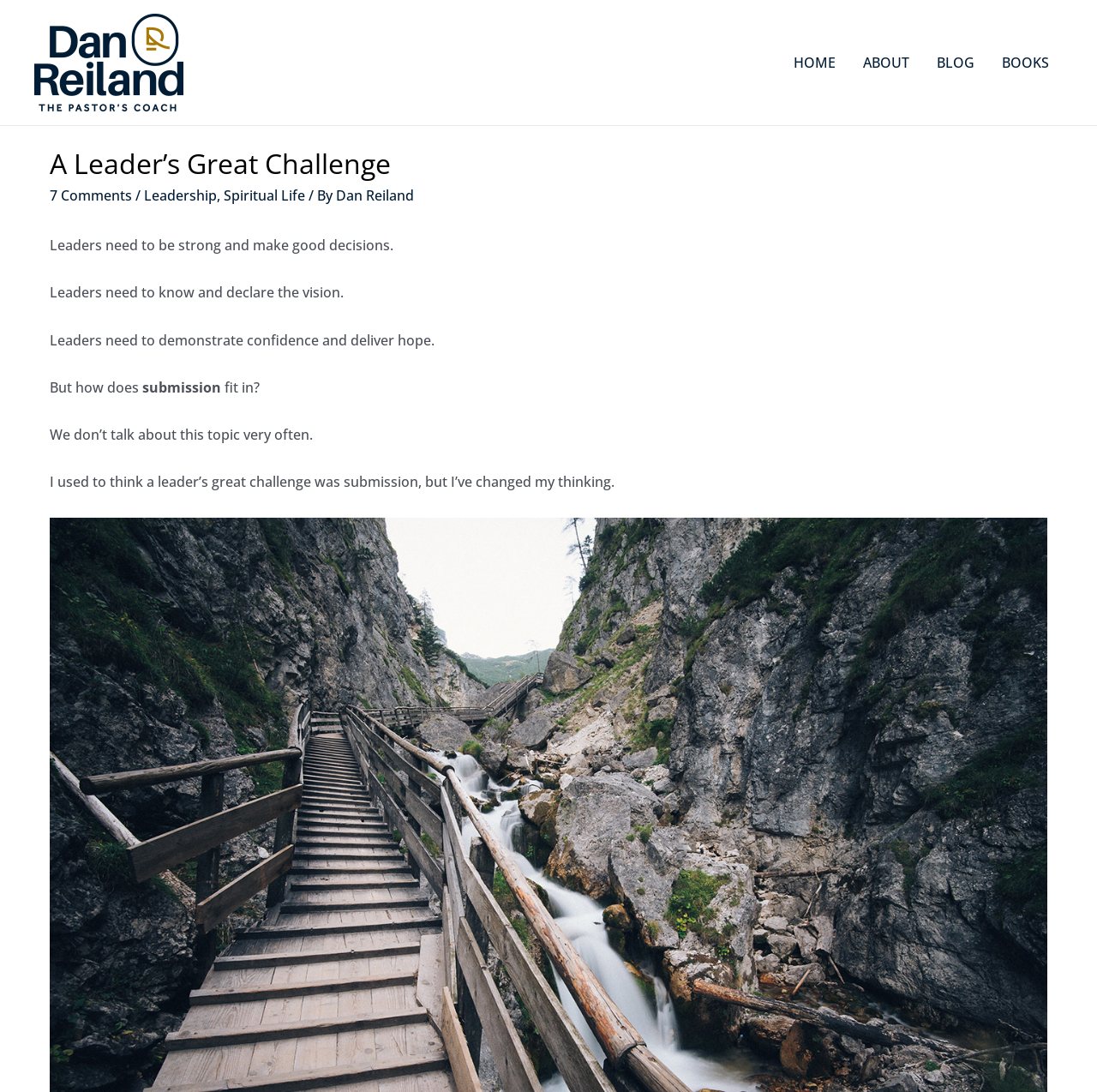Craft a detailed narrative of the webpage's structure and content.

This webpage is about a leadership article titled "A Leader's Great Challenge" by Dan Reiland. At the top left, there is a link to the author's name, accompanied by a small image of Dan Reiland. 

On the top right, there is a site navigation menu with four links: "HOME", "ABOUT", "BLOG", and "BOOKS". 

Below the navigation menu, there is a header section with a heading that displays the title of the article. To the right of the title, there are links to "7 Comments" and categories "Leadership" and "Spiritual Life", separated by slashes. The author's name, Dan Reiland, is also linked and appears after the categories.

The main content of the article is divided into several paragraphs. The first paragraph states that leaders need to be strong, make good decisions, know and declare the vision, demonstrate confidence, and deliver hope. The following paragraphs discuss the importance of submission in leadership, with the author sharing their changed perspective on the topic.